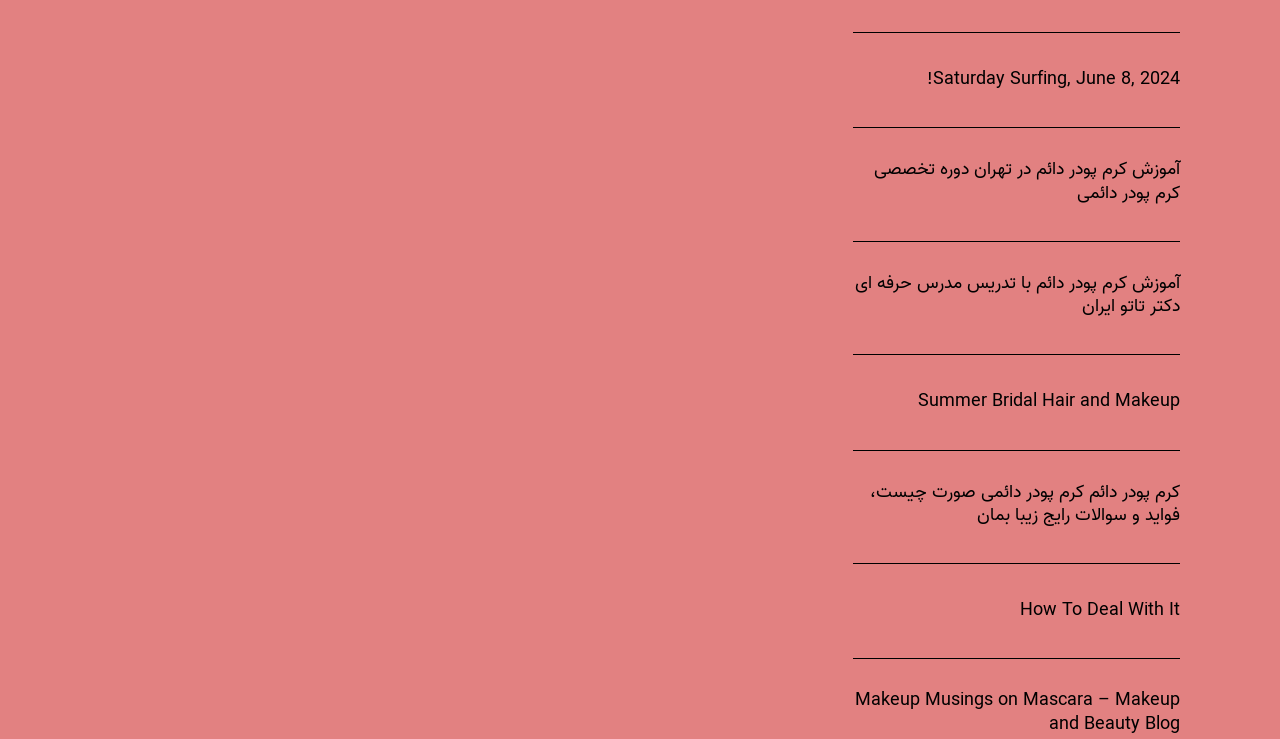Where is the link 'Summer Bridal Hair and Makeup' located?
Look at the image and provide a detailed response to the question.

I compared the y1 and y2 coordinates of the link 'Summer Bridal Hair and Makeup' with the other links and found that its y1 coordinate is 0.528, which is roughly in the middle of the webpage.